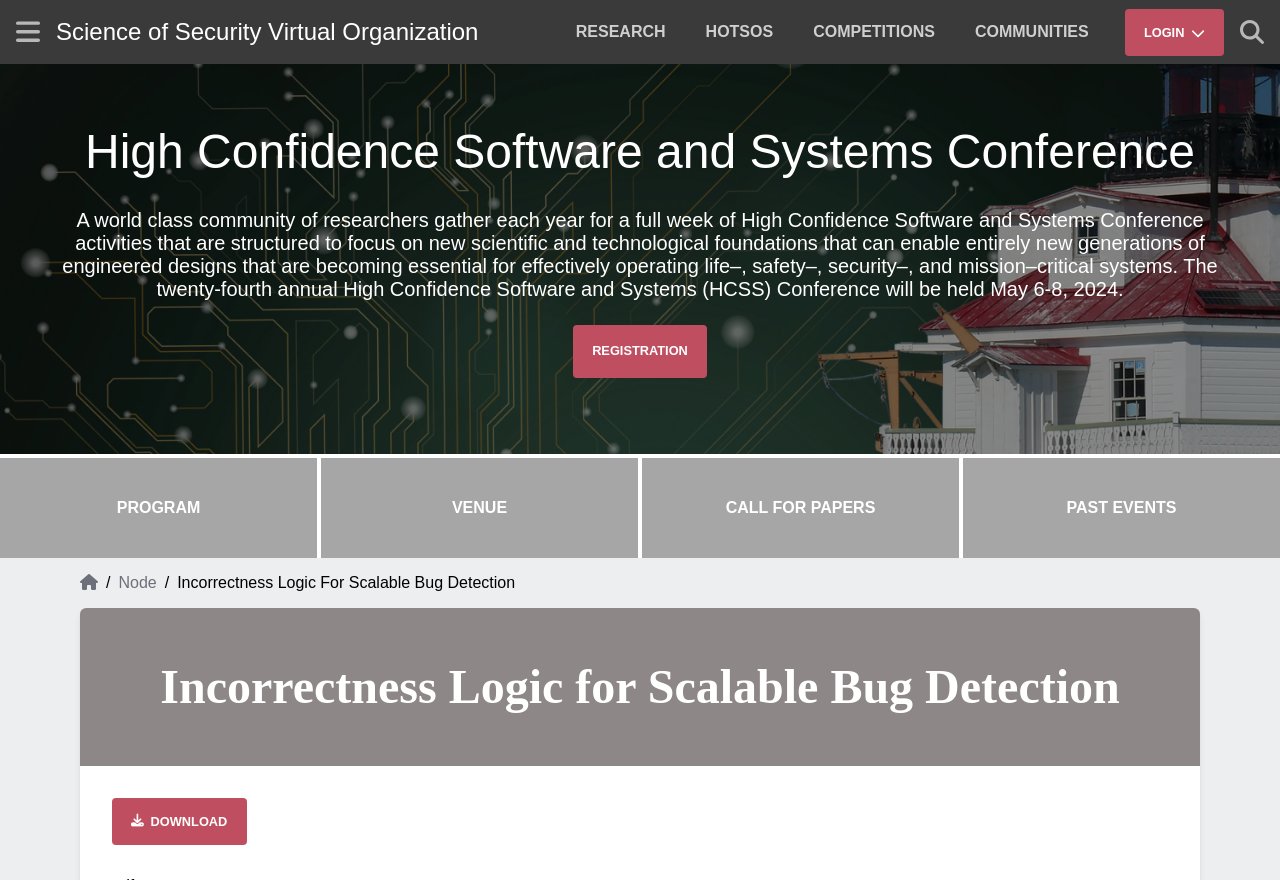Utilize the information from the image to answer the question in detail:
What is the date of the HCSS Conference?

I found the answer by looking at the static text element with the bounding box coordinates [0.049, 0.238, 0.951, 0.341], which contains the text 'The twenty-fourth annual High Confidence Software and Systems (HCSS) Conference will be held May 6-8, 2024'.